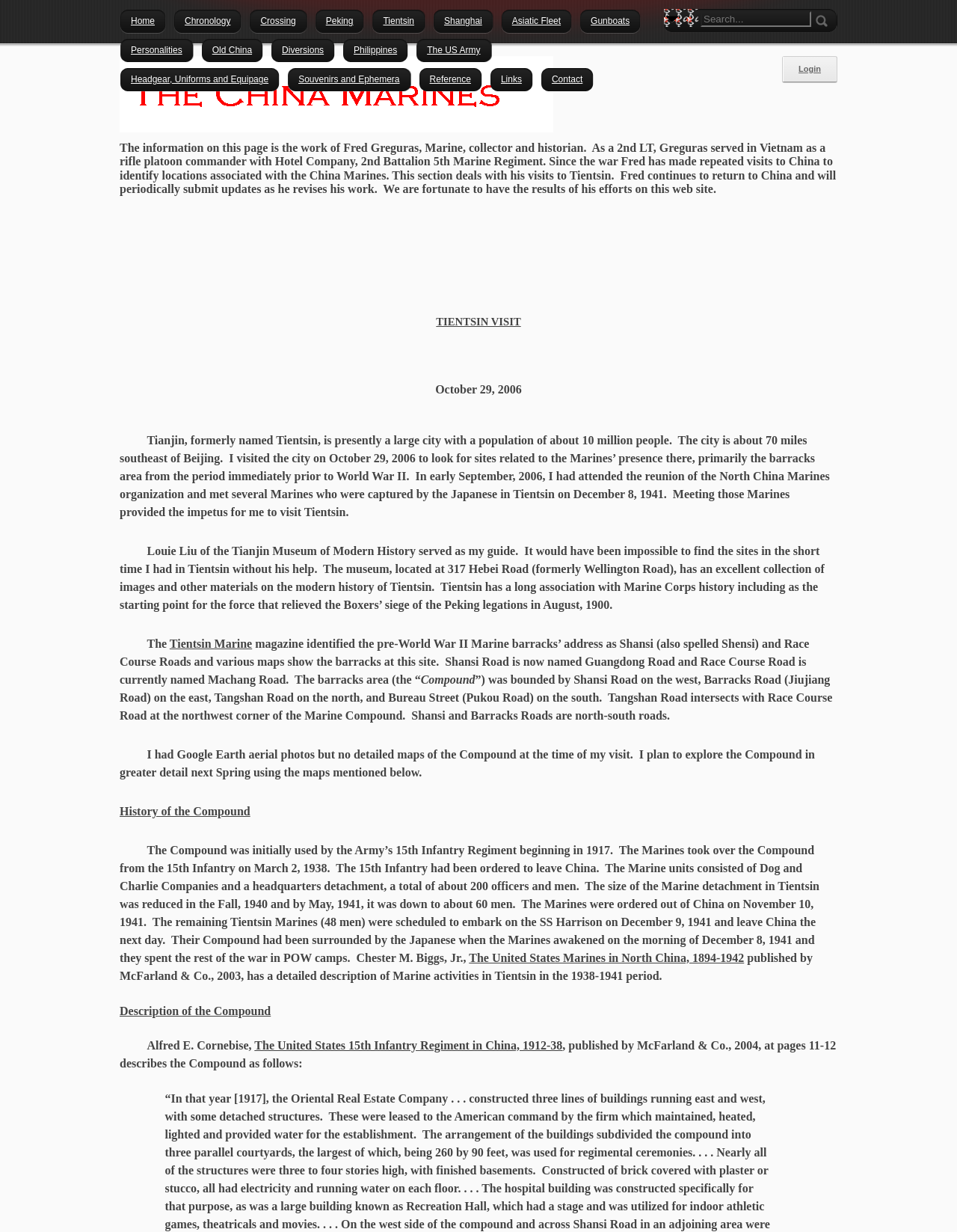Offer an in-depth caption of the entire webpage.

This webpage is dedicated to documenting the United States Marine Corps' experience in China from 1818 to 1949. The page is divided into several sections, with a navigation menu at the top featuring links to various topics, including "Home", "Chronology", "Crossing", "Peking", "Tientsin", "Shanghai", "Asiatic Fleet", "Gunboats", "Personalities", "Old China", "Diversions", "Philippines", "The US Army", "Headgear, Uniforms and Equipage", "Souvenirs and Ephemera", "Reference", "Links", and "Contact".

Below the navigation menu, there is a search bar with a "Search" button and a "Clear search text" link. To the right of the search bar, there is an image with the text "Select the search type".

The main content of the page is focused on Tientsin, with a title "TIENTSIN VISIT" and a date "October 29, 2006". The text describes the author's visit to Tientsin, a city in northern China, to explore the sites related to the Marines' presence there, particularly the barracks area from the period immediately prior to World War II.

The author, Fred Greguras, a Marine and historian, provides a detailed account of his visit, including his meeting with Louie Liu of the Tianjin Museum of Modern History, who served as his guide. The text also includes information about the history of the Marine Compound in Tientsin, which was initially used by the Army's 15th Infantry Regiment beginning in 1917 and later taken over by the Marines in 1938.

There are several sections of text that provide more information about the Compound, including its location, layout, and history. The text also mentions the author's plans to explore the Compound in greater detail in the future.

Throughout the page, there are no images, but there are several blocks of text that provide a detailed and informative account of the Marines' experience in Tientsin, China.